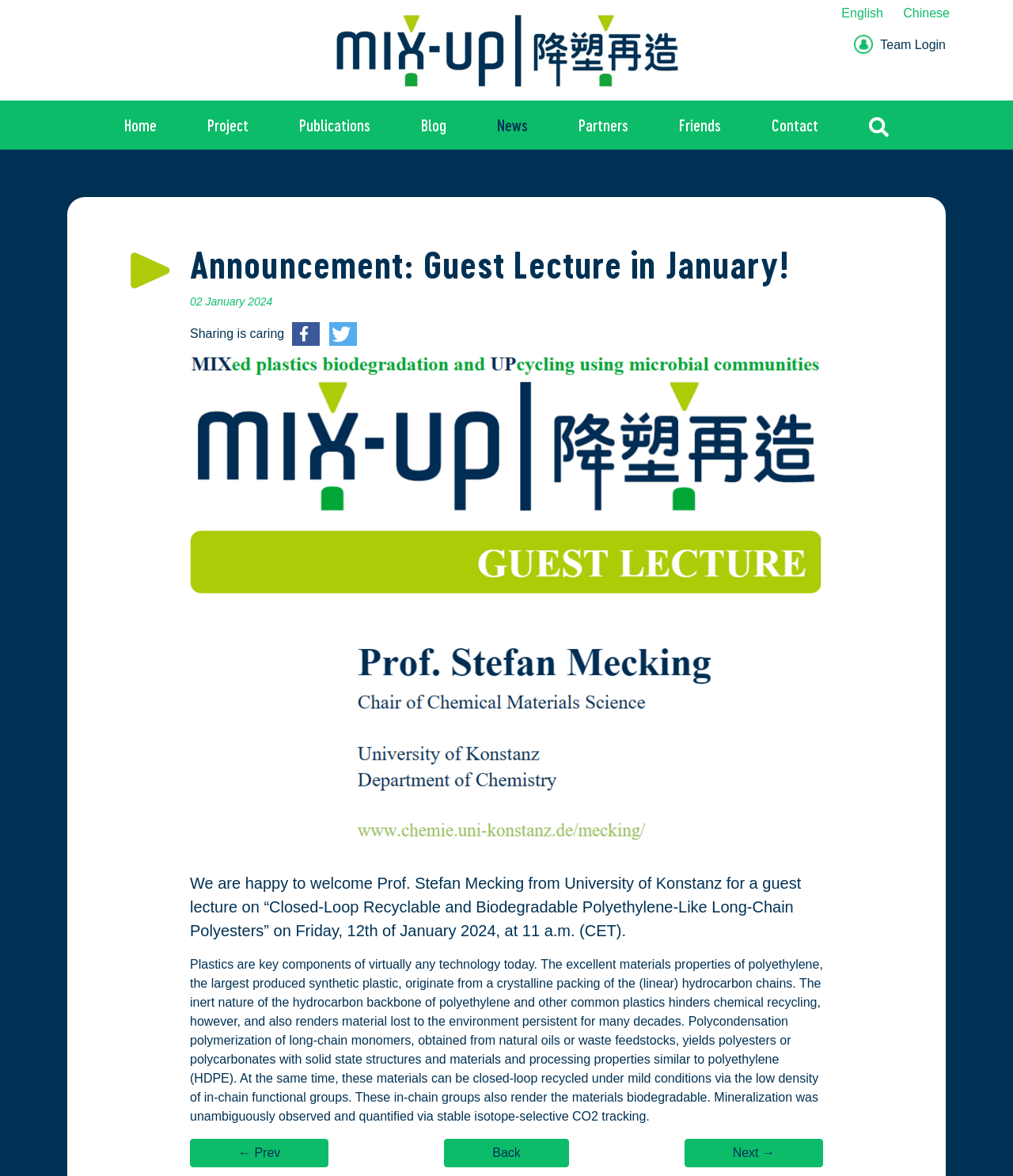Please determine the primary heading and provide its text.

Announcement: Guest Lecture in January!